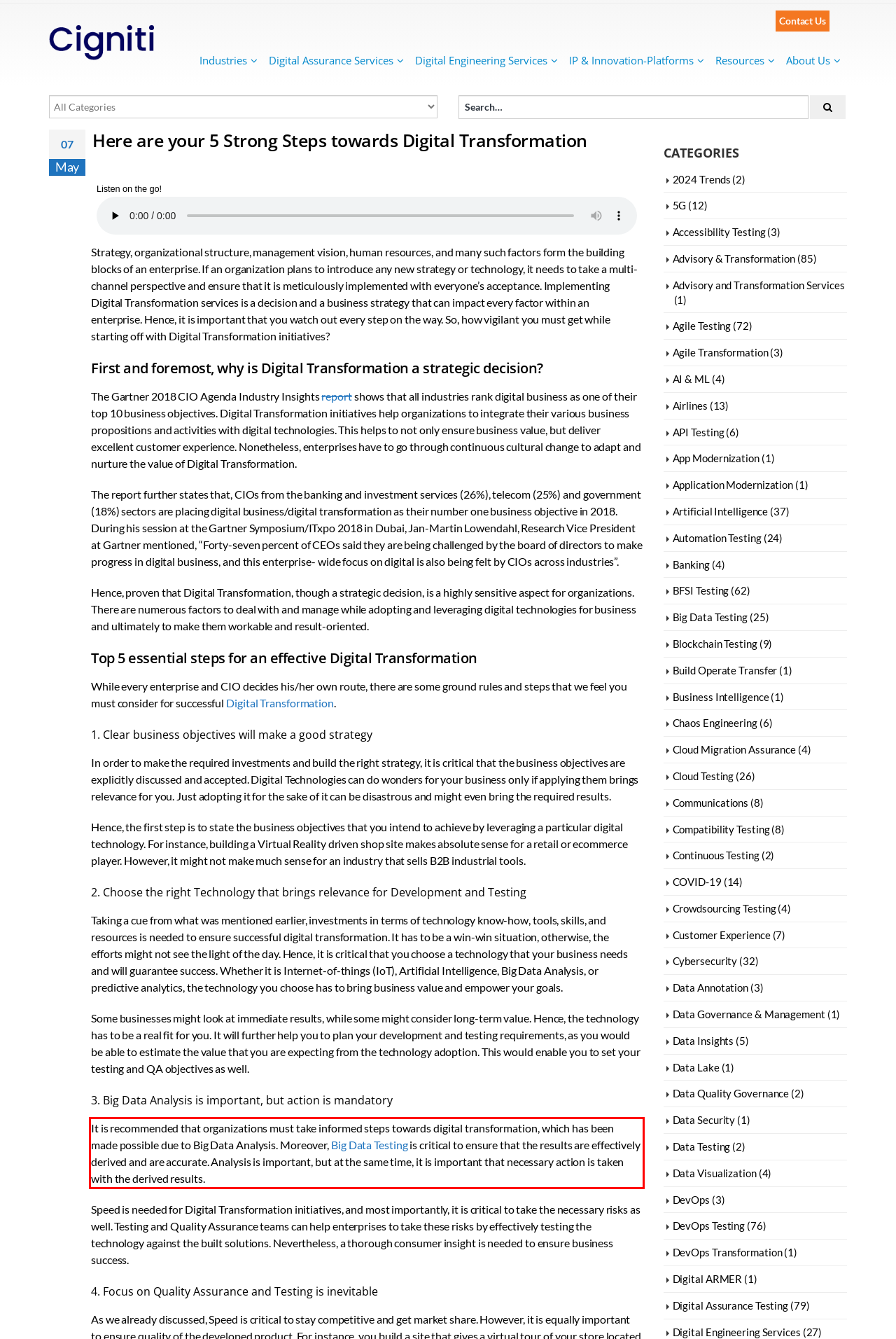Using the provided webpage screenshot, recognize the text content in the area marked by the red bounding box.

It is recommended that organizations must take informed steps towards digital transformation, which has been made possible due to Big Data Analysis. Moreover, Big Data Testing is critical to ensure that the results are effectively derived and are accurate. Analysis is important, but at the same time, it is important that necessary action is taken with the derived results.